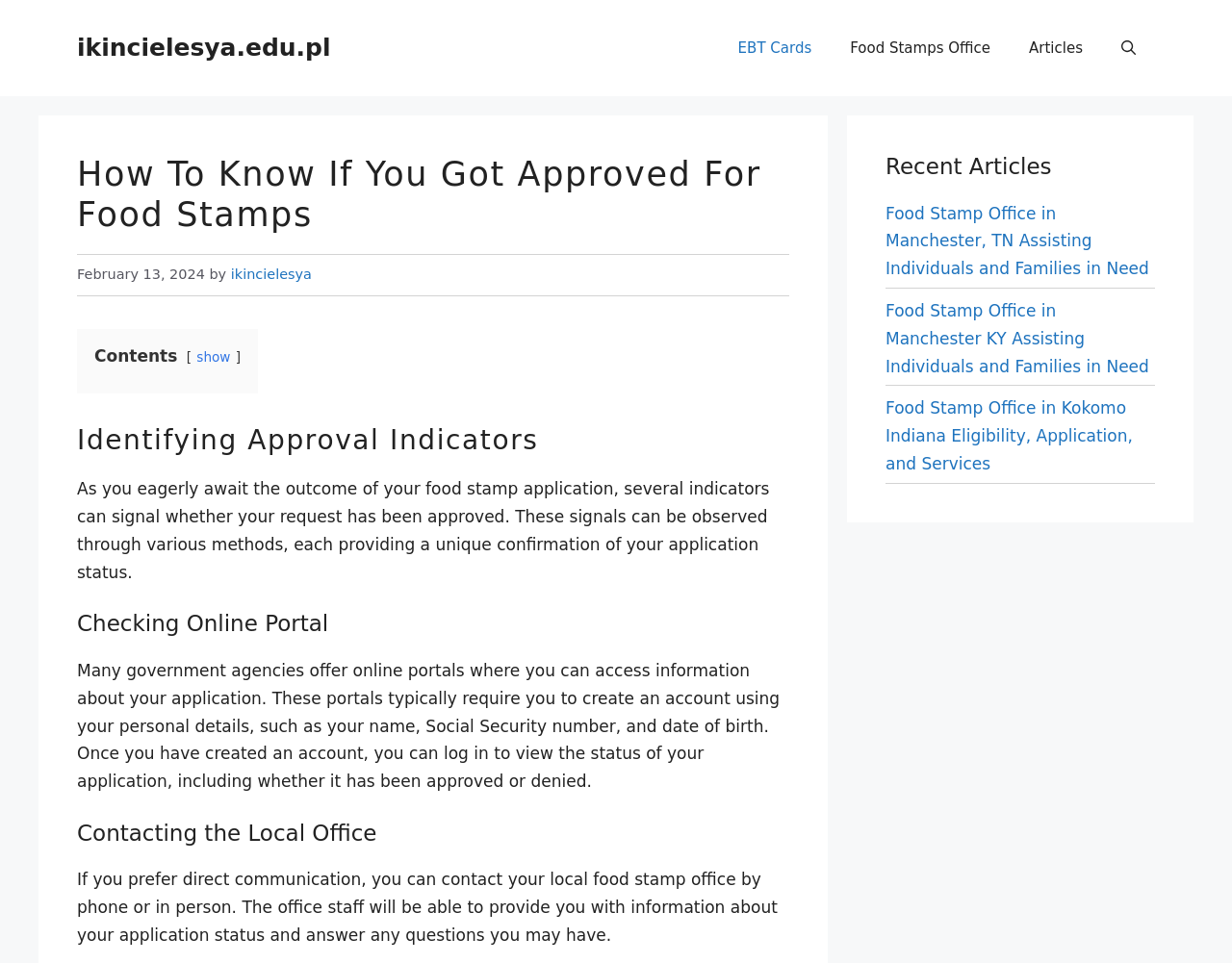Find the bounding box coordinates of the element's region that should be clicked in order to follow the given instruction: "Check the 'Contents'". The coordinates should consist of four float numbers between 0 and 1, i.e., [left, top, right, bottom].

[0.077, 0.359, 0.144, 0.379]